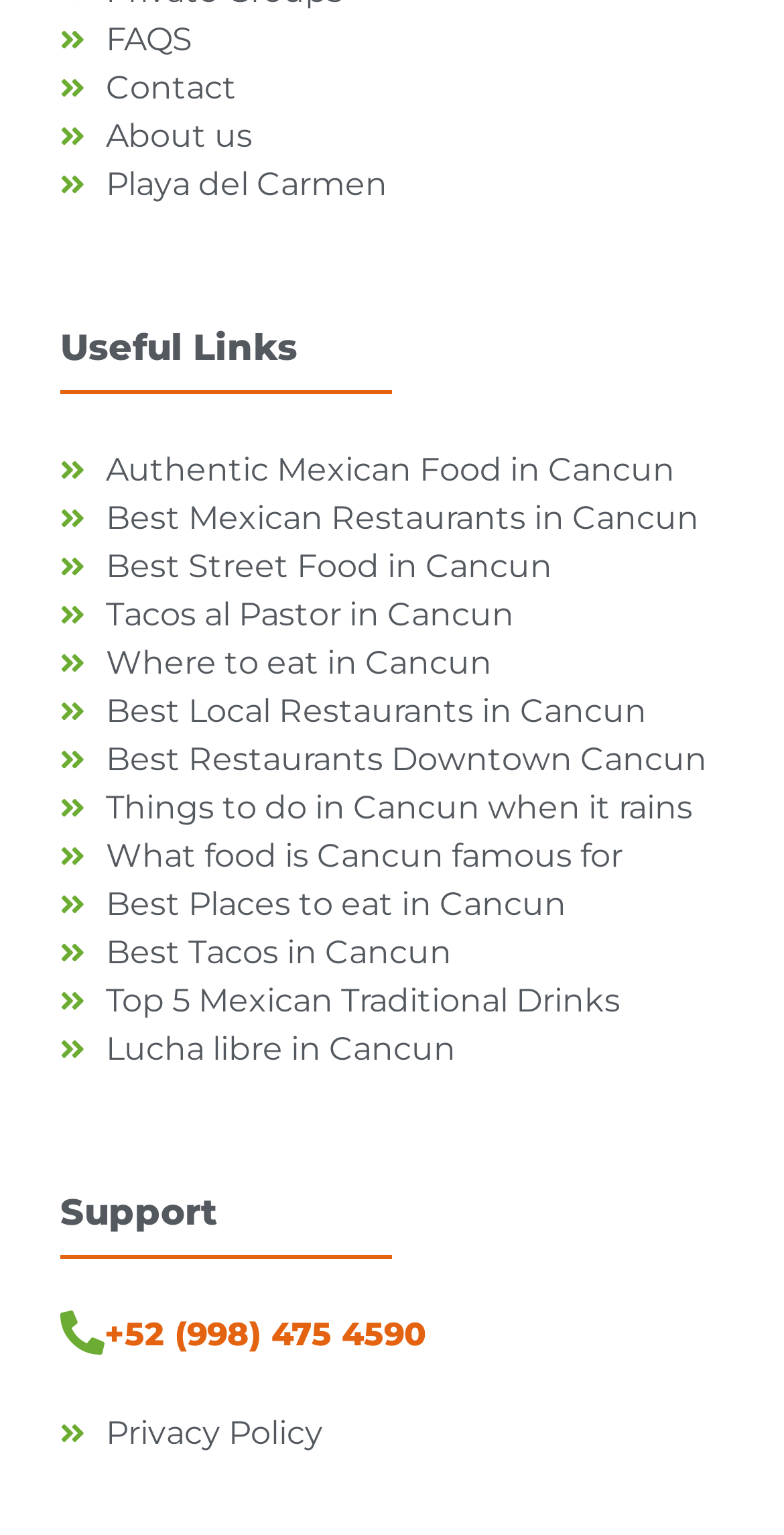How many sections are there in the webpage?
Answer the question using a single word or phrase, according to the image.

2